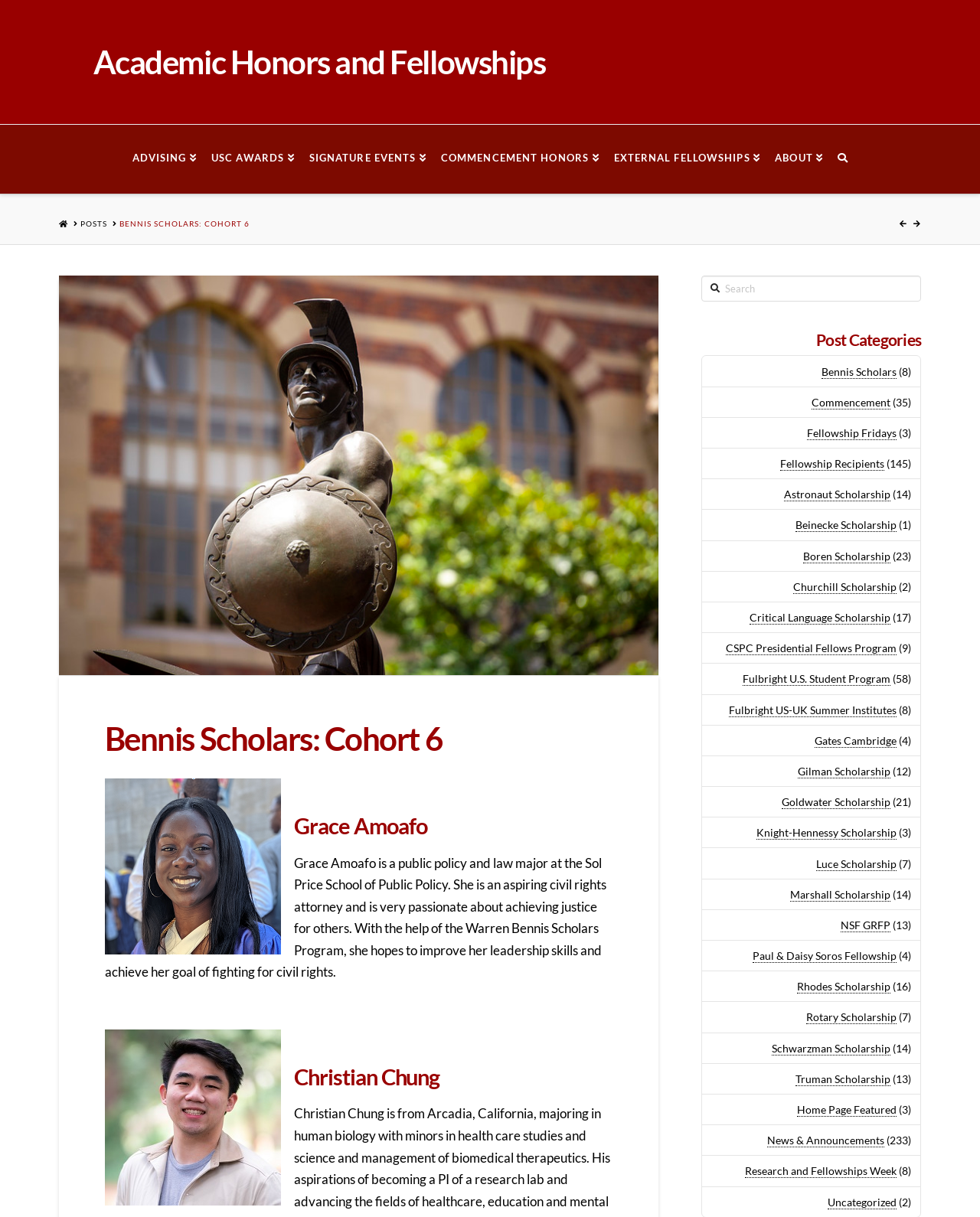Find and specify the bounding box coordinates that correspond to the clickable region for the instruction: "Learn about Grace Amoafo".

[0.107, 0.666, 0.625, 0.691]